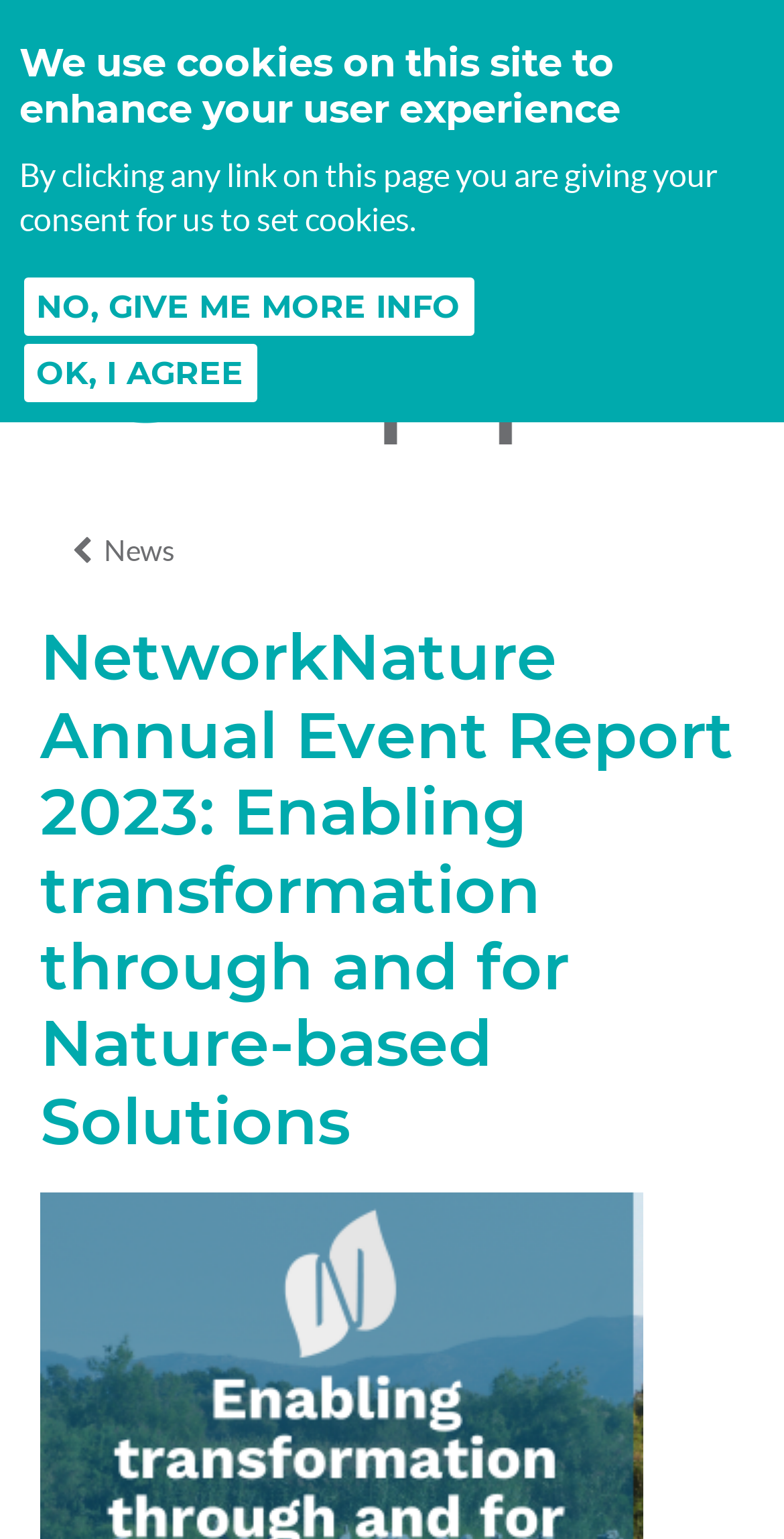What is the name of the website?
Please describe in detail the information shown in the image to answer the question.

The name of the website is Oppla, which is displayed as a logo at the top of the page. The logo is an image with the text 'Oppla'.